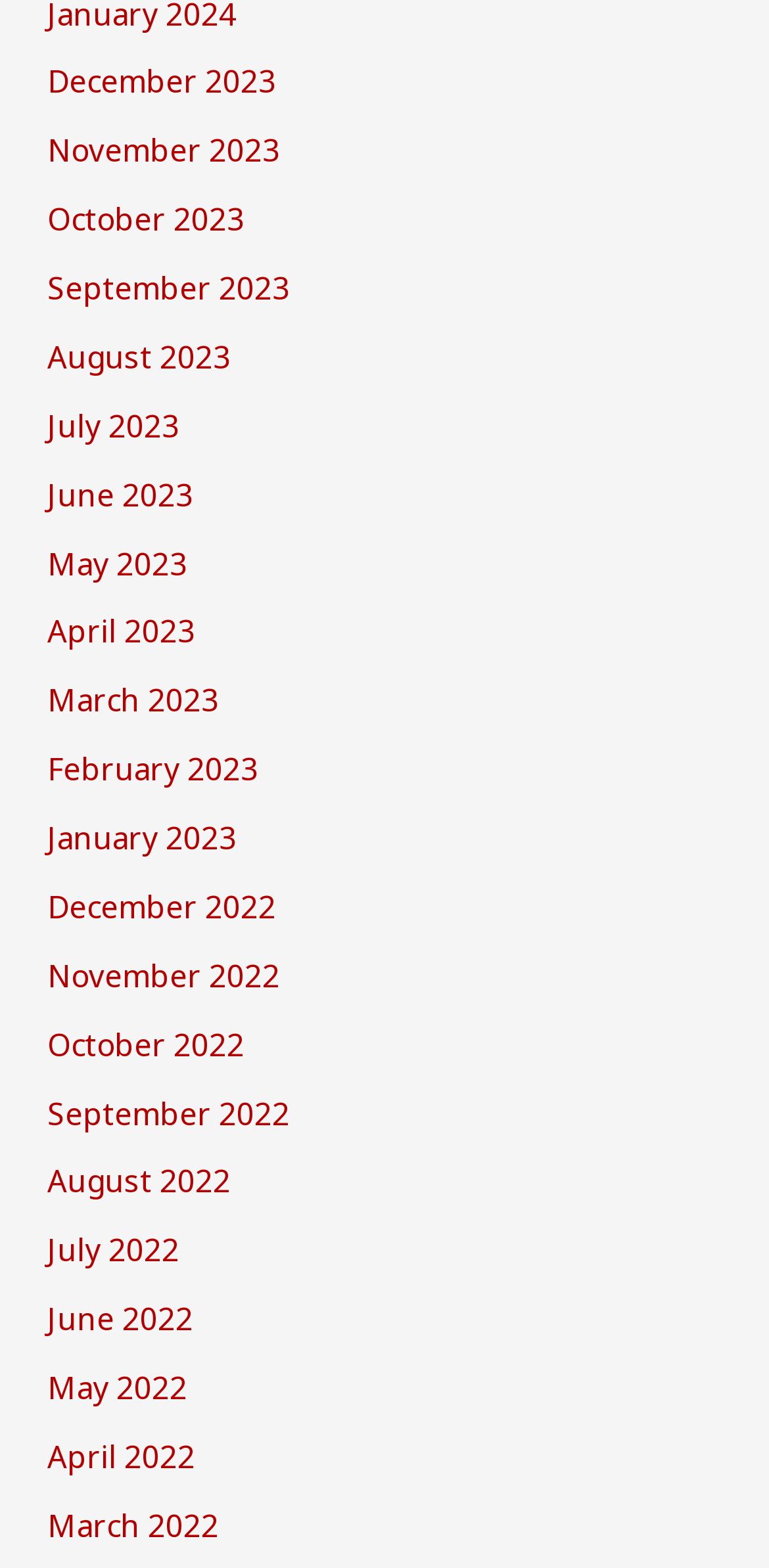Using the details from the image, please elaborate on the following question: What is the earliest month listed?

By examining the list of links, I can see that the earliest month listed is January 2022, which is the last link in the list.